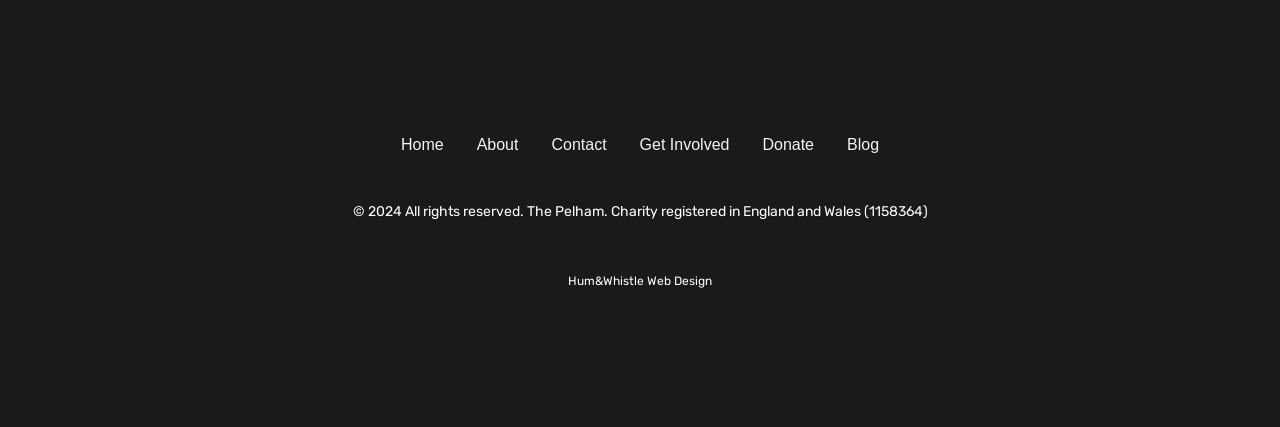Find and provide the bounding box coordinates for the UI element described with: "Get Involved".

[0.5, 0.315, 0.57, 0.362]